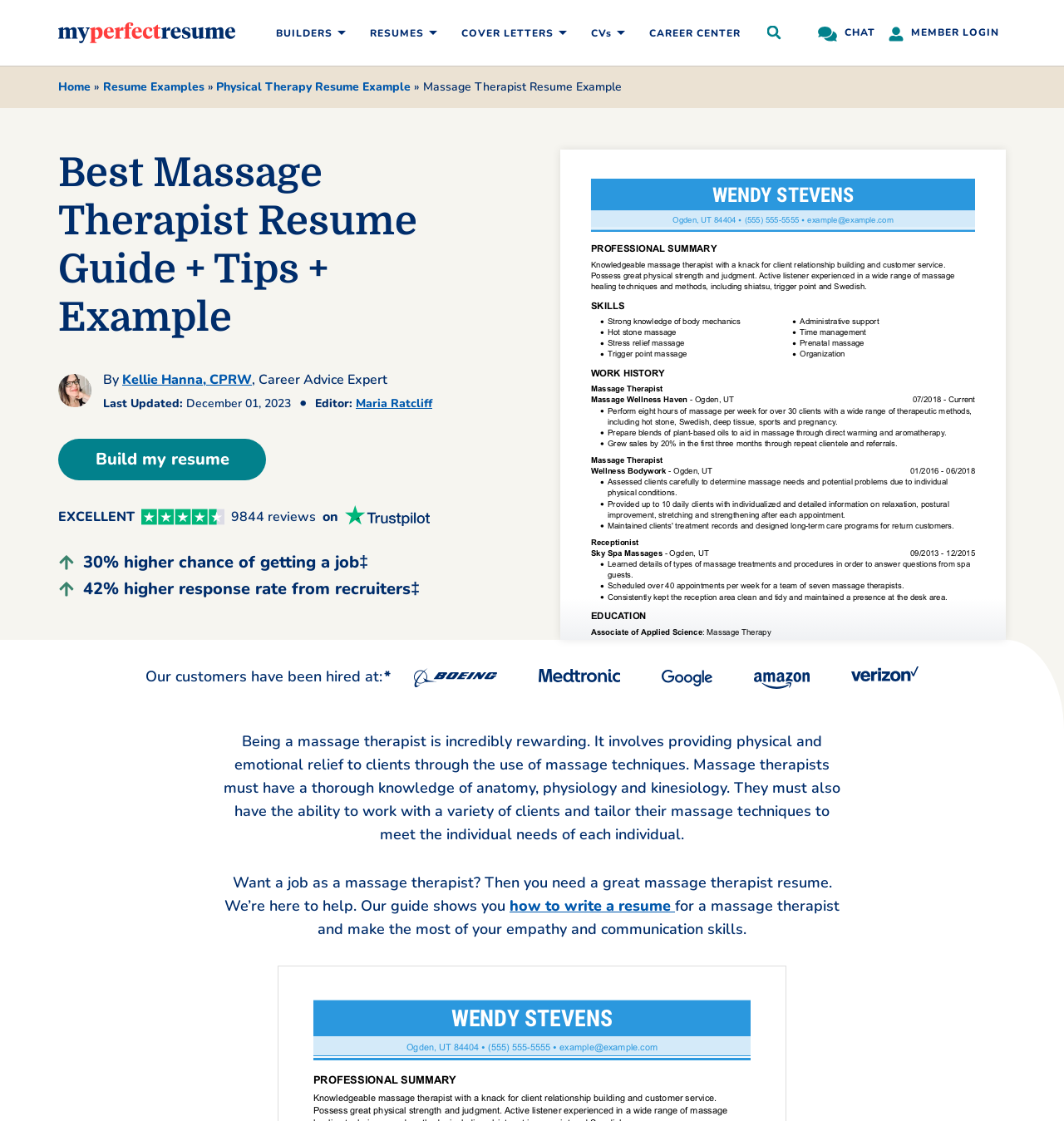Specify the bounding box coordinates of the element's area that should be clicked to execute the given instruction: "Chat with us". The coordinates should be four float numbers between 0 and 1, i.e., [left, top, right, bottom].

[0.762, 0.014, 0.829, 0.044]